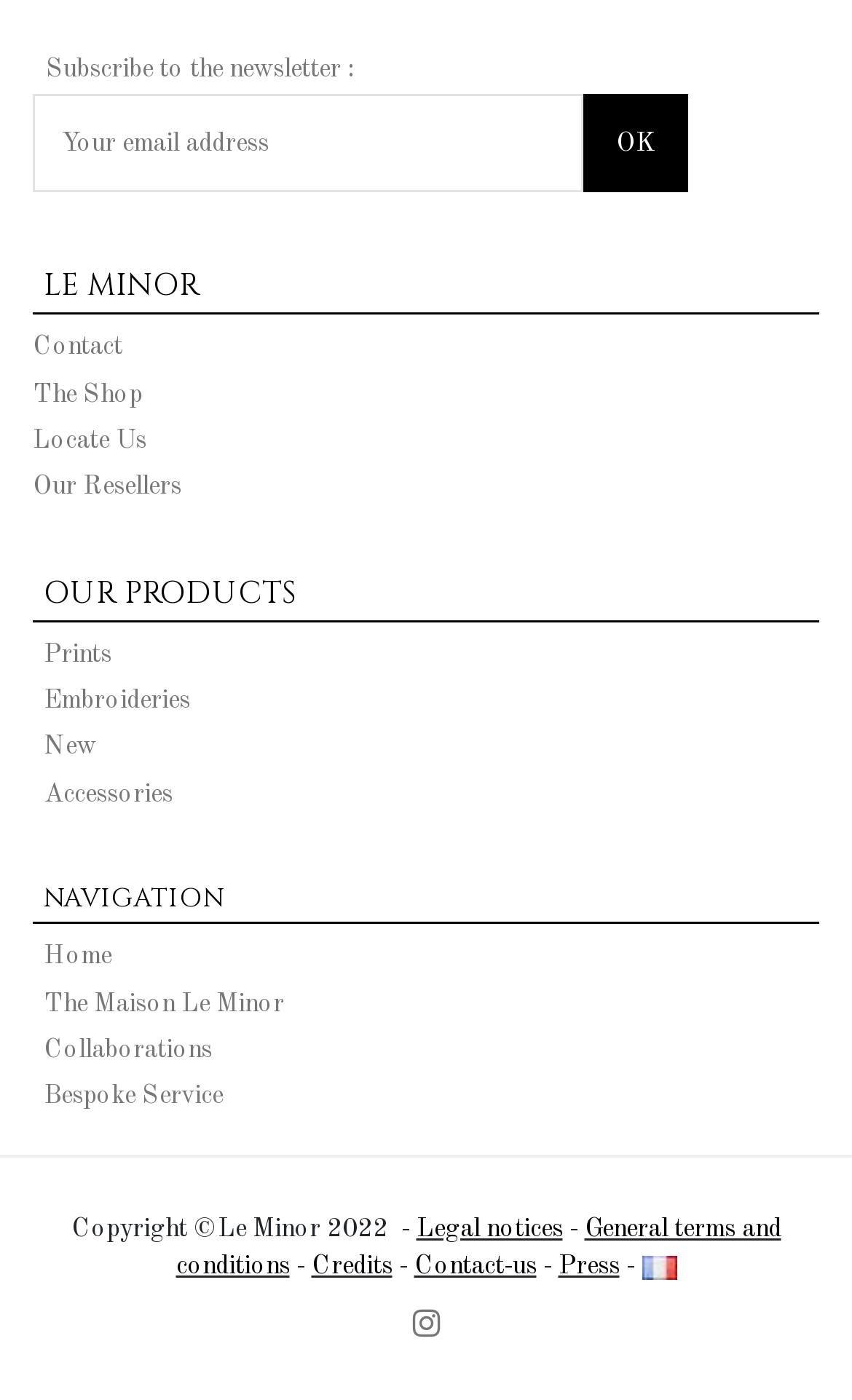From the given element description: "Contact-us", find the bounding box for the UI element. Provide the coordinates as four float numbers between 0 and 1, in the order [left, top, right, bottom].

[0.486, 0.896, 0.629, 0.914]